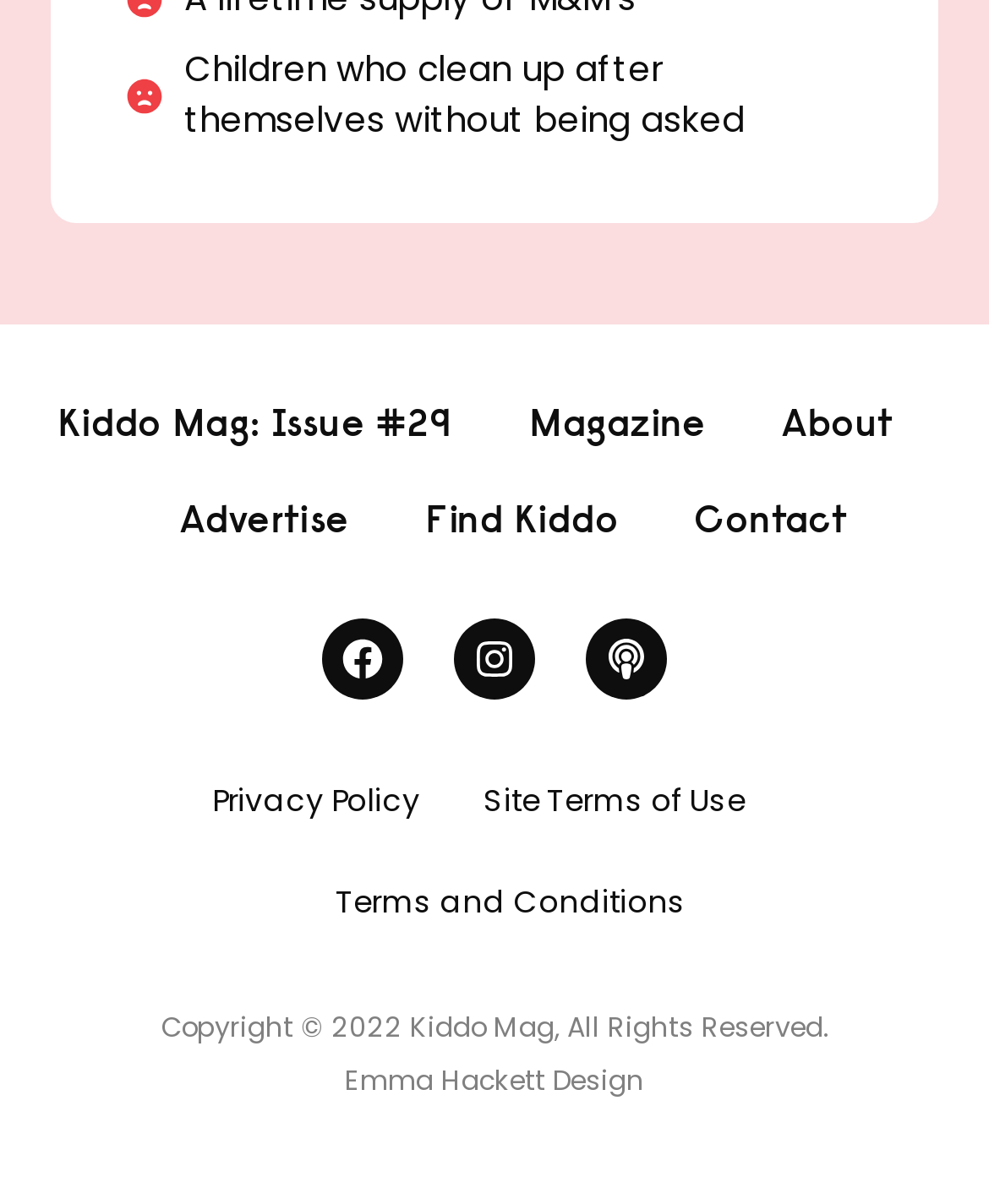Locate the bounding box coordinates of the element you need to click to accomplish the task described by this instruction: "Visit Magazine page".

[0.535, 0.312, 0.714, 0.392]